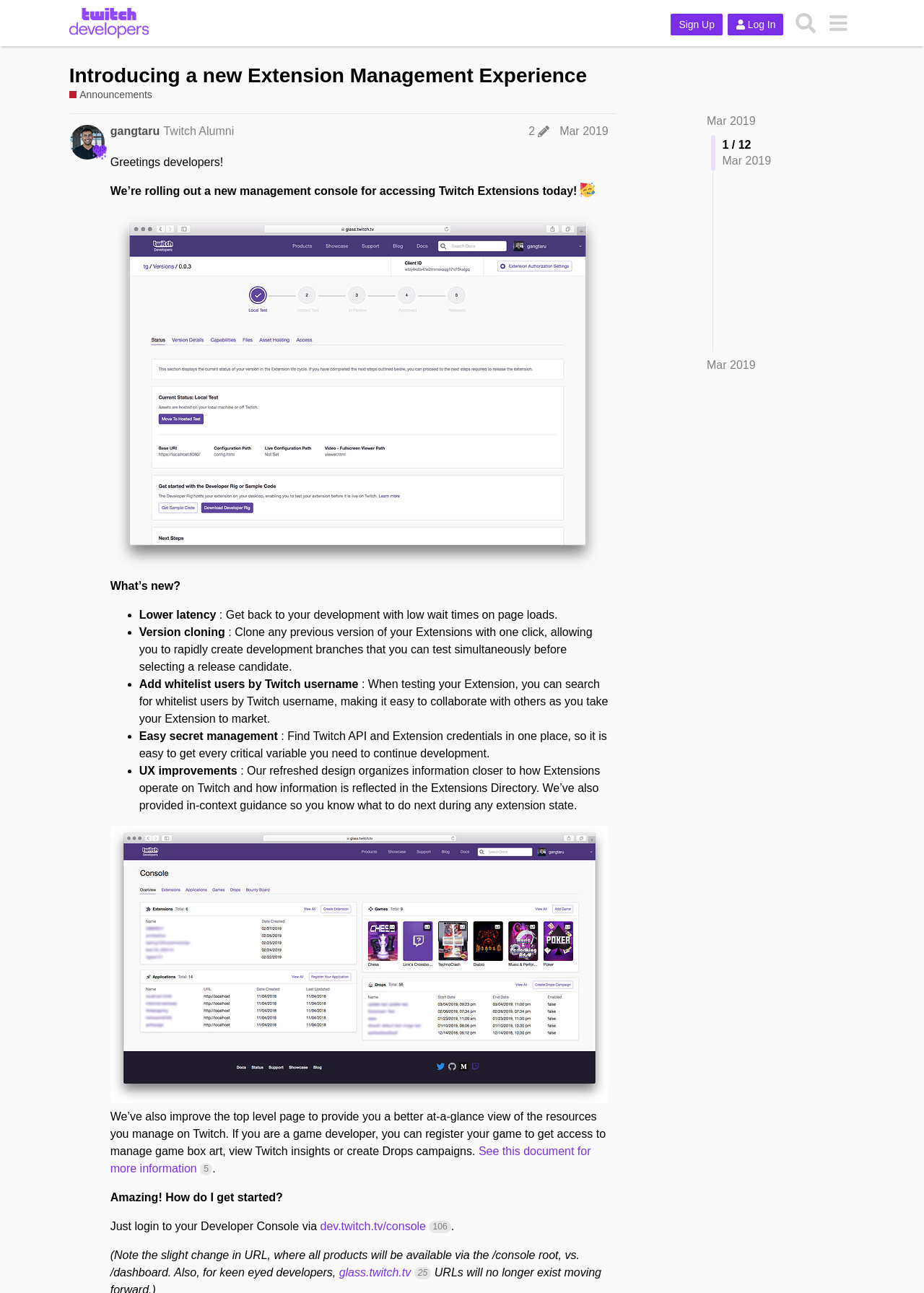Using the elements shown in the image, answer the question comprehensively: What can game developers do on Twitch?

The webpage mentions that game developers can register their game to get access to manage game box art, view Twitch insights, or create Drops campaigns on Twitch.